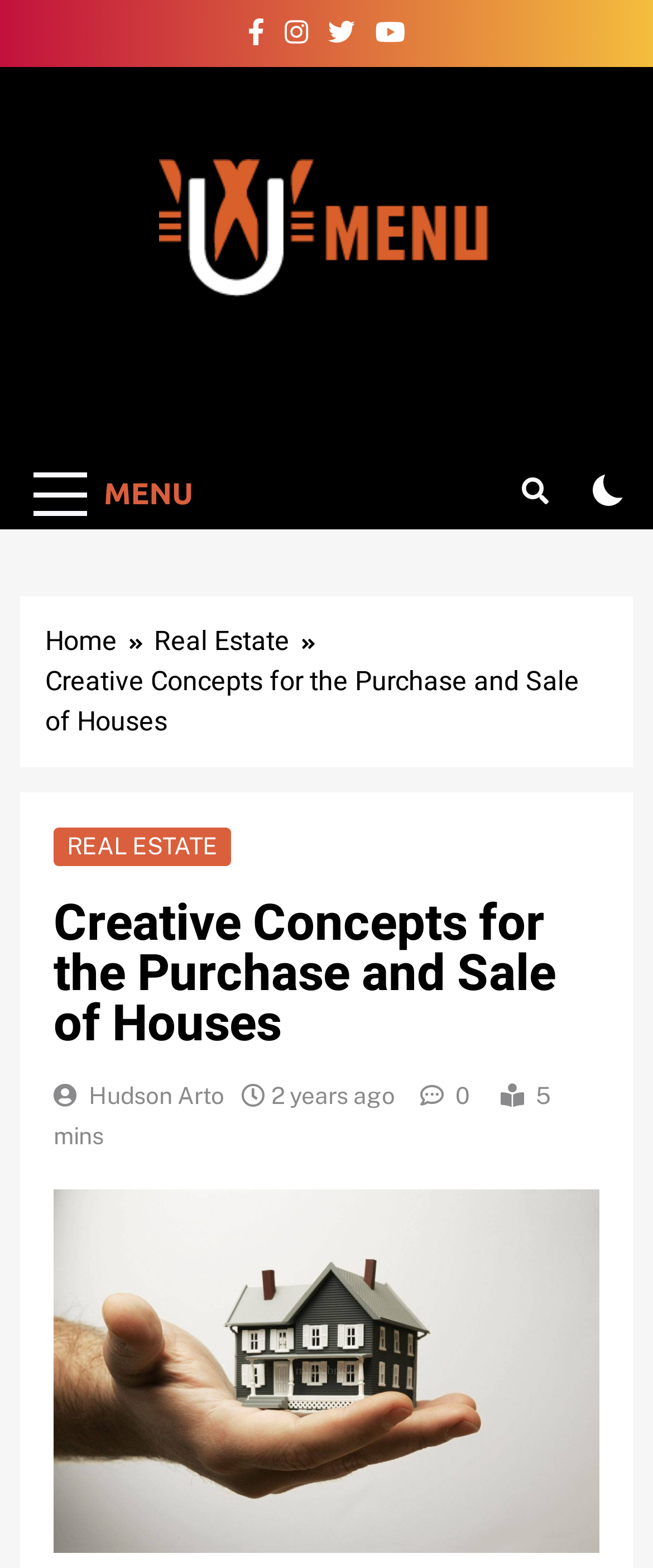How long does it take to read the article?
Refer to the screenshot and deliver a thorough answer to the question presented.

I found the answer by looking at the header section, which has a static text element that says '5 mins'. This text is likely indicating the estimated time it takes to read the article.